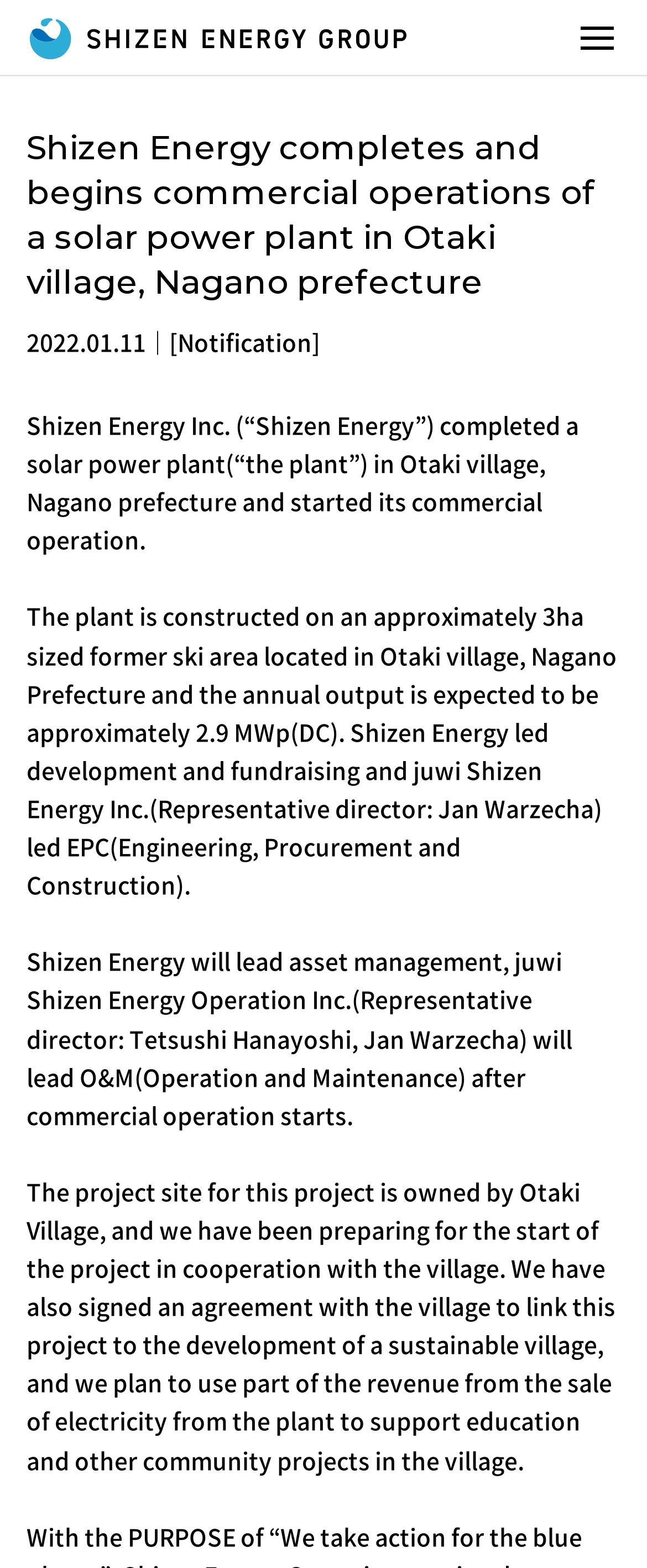Based on the image, provide a detailed response to the question:
What is the expected annual output of the plant?

I found the answer by reading the second sentence of the main text, which states 'The plant is constructed on an approximately 3ha sized former ski area located in Otaki village, Nagano Prefecture and the annual output is expected to be approximately 2.9 MWp(DC).'